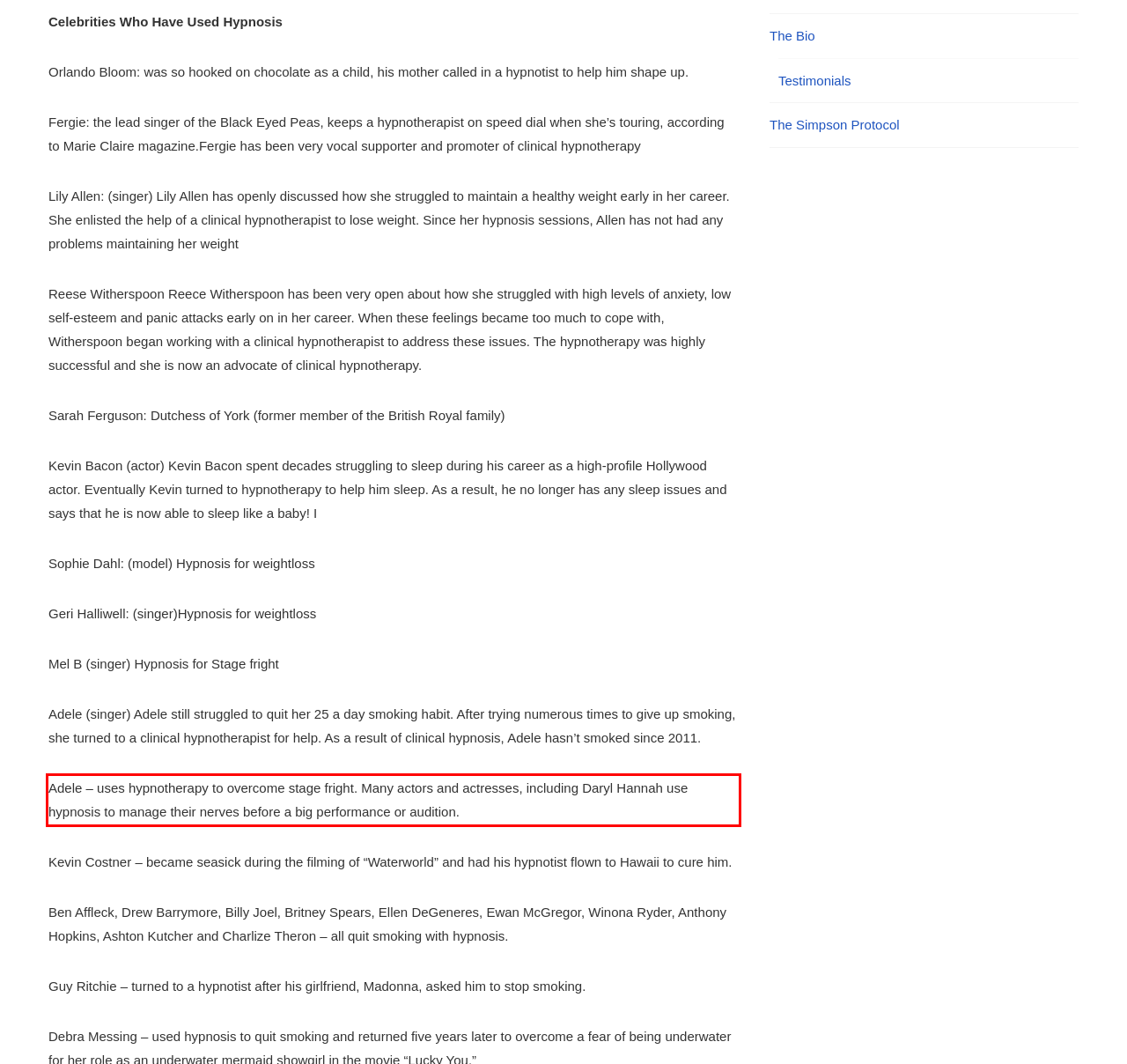Given the screenshot of the webpage, identify the red bounding box, and recognize the text content inside that red bounding box.

Adele – uses hypnotherapy to overcome stage fright. Many actors and actresses, including Daryl Hannah use hypnosis to manage their nerves before a big performance or audition.